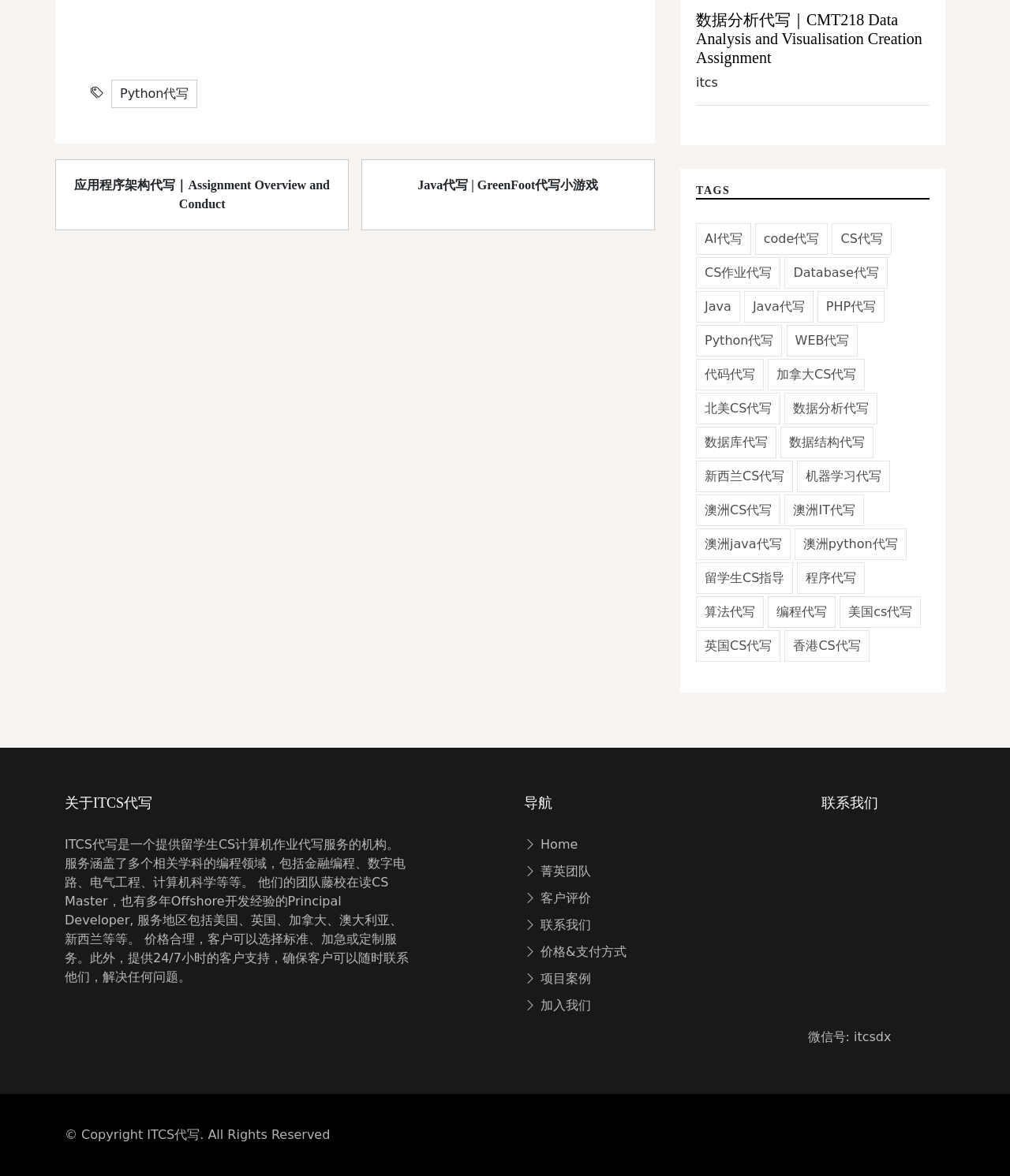Find the bounding box coordinates for the area that should be clicked to accomplish the instruction: "Go to the 'Punk Outlaw Blog'".

None